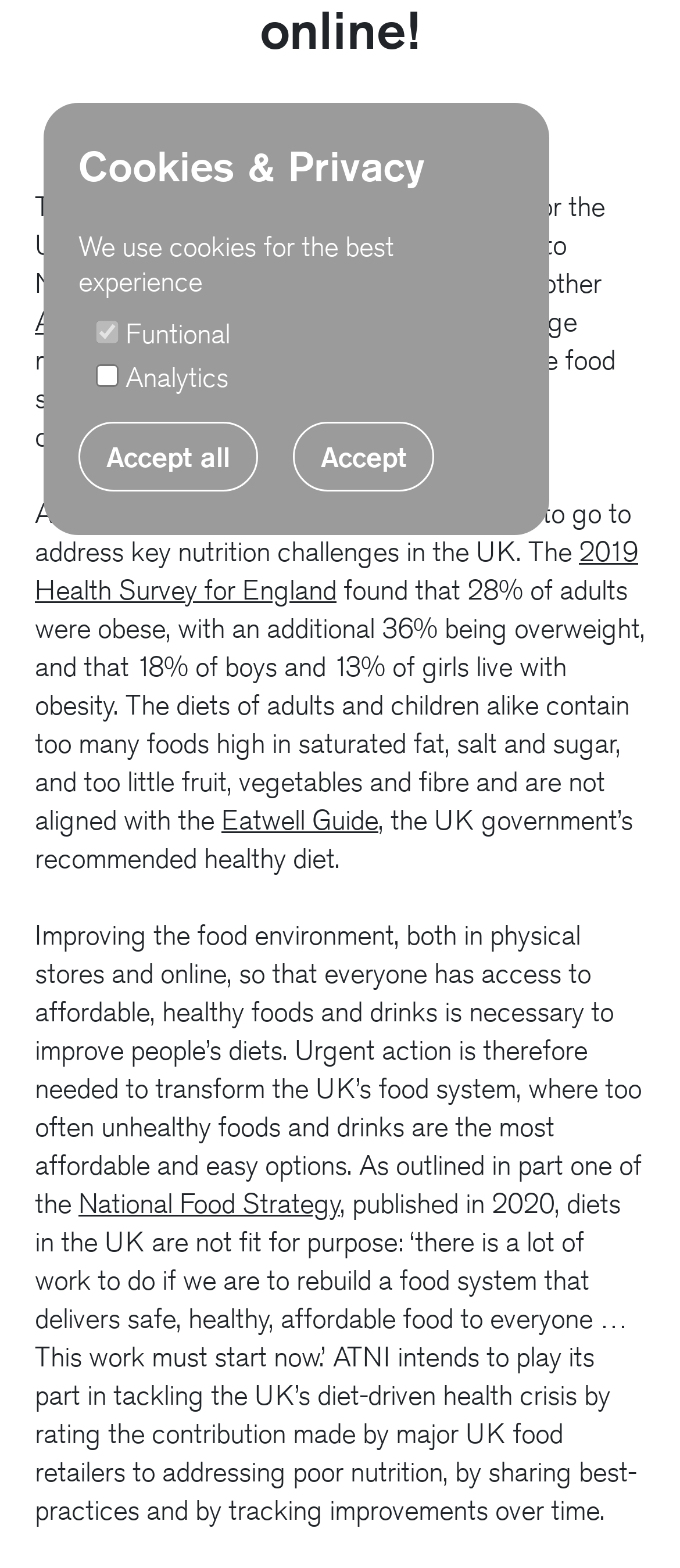Given the element description parent_node: Analytics name="cookie-consent" value="analytics", specify the bounding box coordinates of the corresponding UI element in the format (top-left x, top-left y, bottom-right x, bottom-right y). All values must be between 0 and 1.

[0.141, 0.232, 0.174, 0.247]